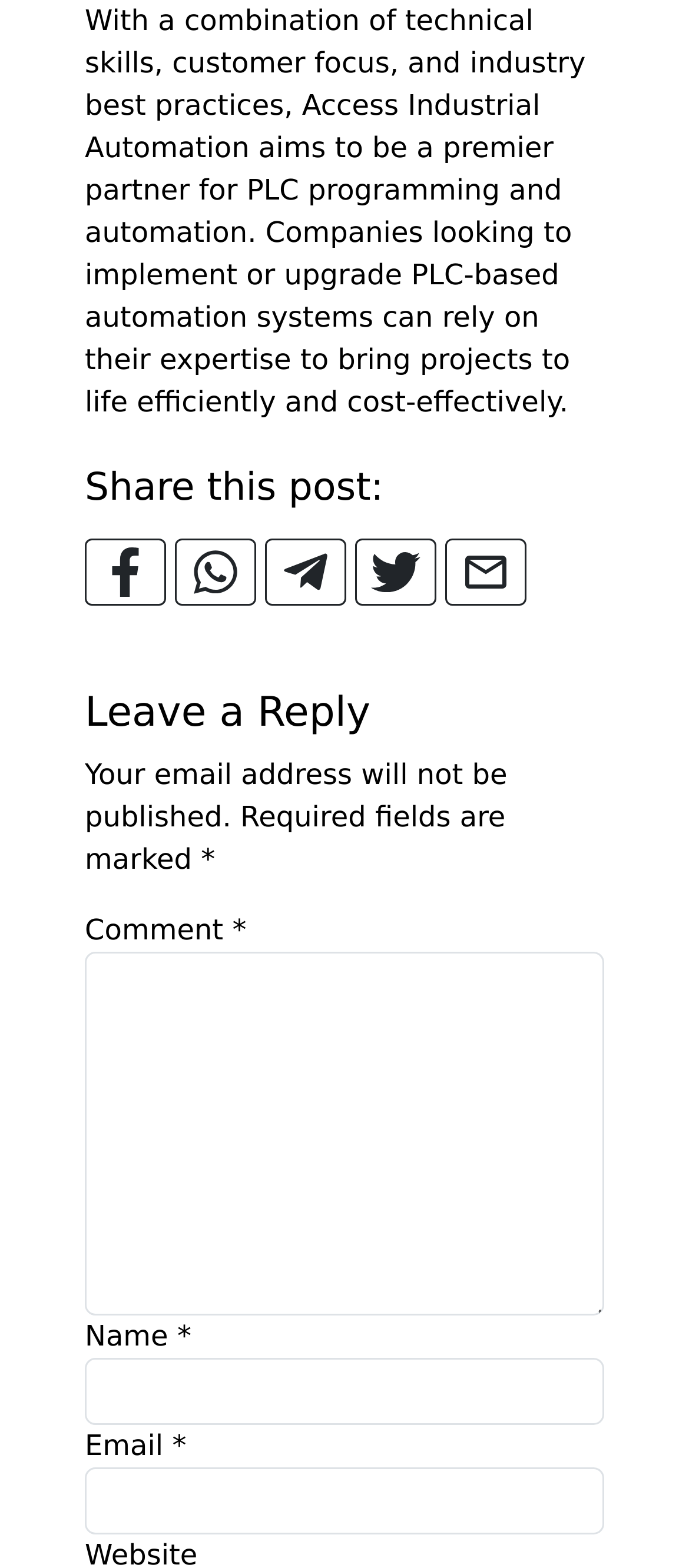Please identify the bounding box coordinates of the area that needs to be clicked to fulfill the following instruction: "Leave a reply."

[0.123, 0.441, 0.877, 0.472]